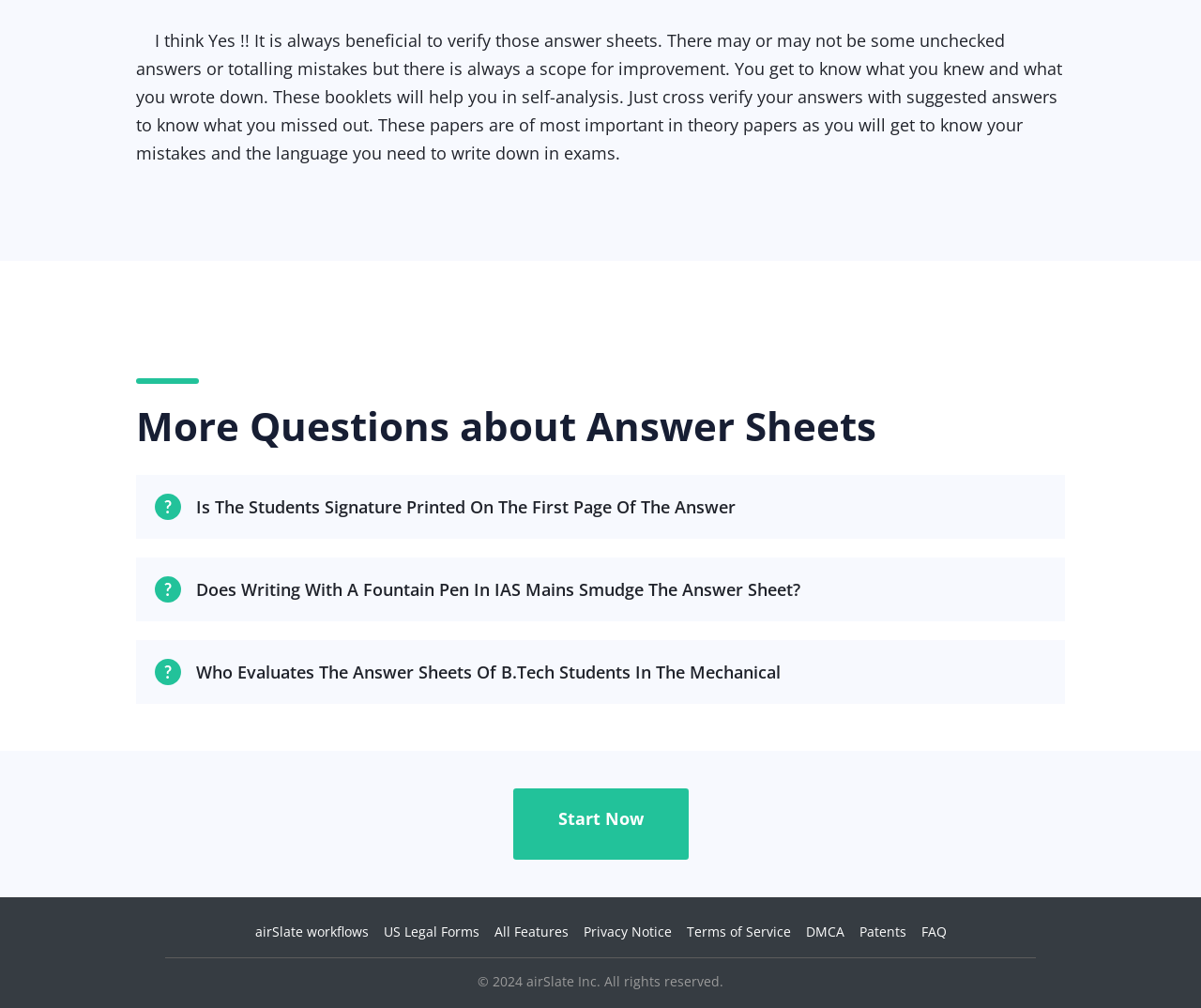Answer in one word or a short phrase: 
What is the purpose of verifying answer sheets?

Self-analysis